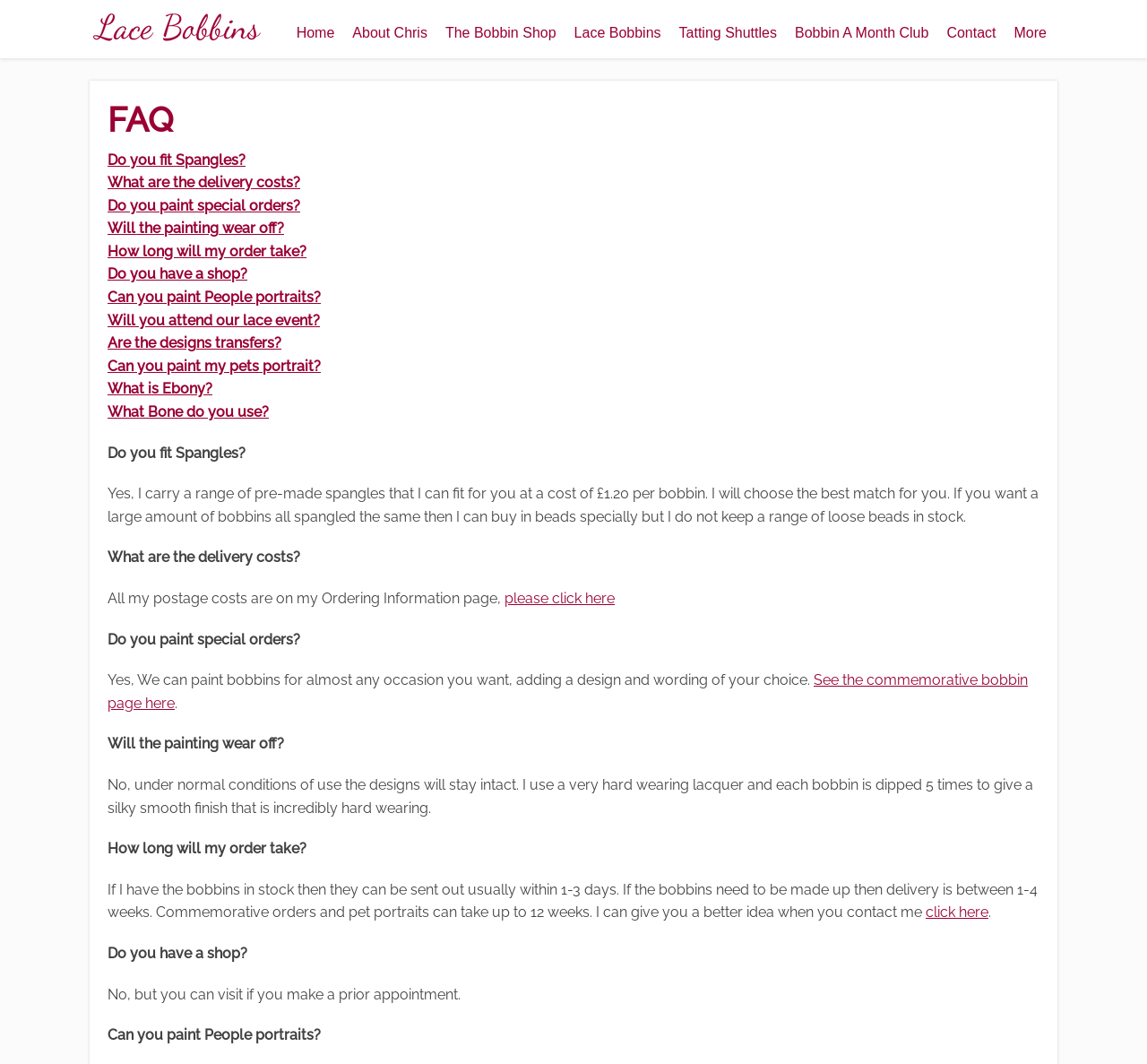Please find the bounding box coordinates of the clickable region needed to complete the following instruction: "Click on the 'More' link". The bounding box coordinates must consist of four float numbers between 0 and 1, i.e., [left, top, right, bottom].

[0.876, 0.015, 0.92, 0.047]